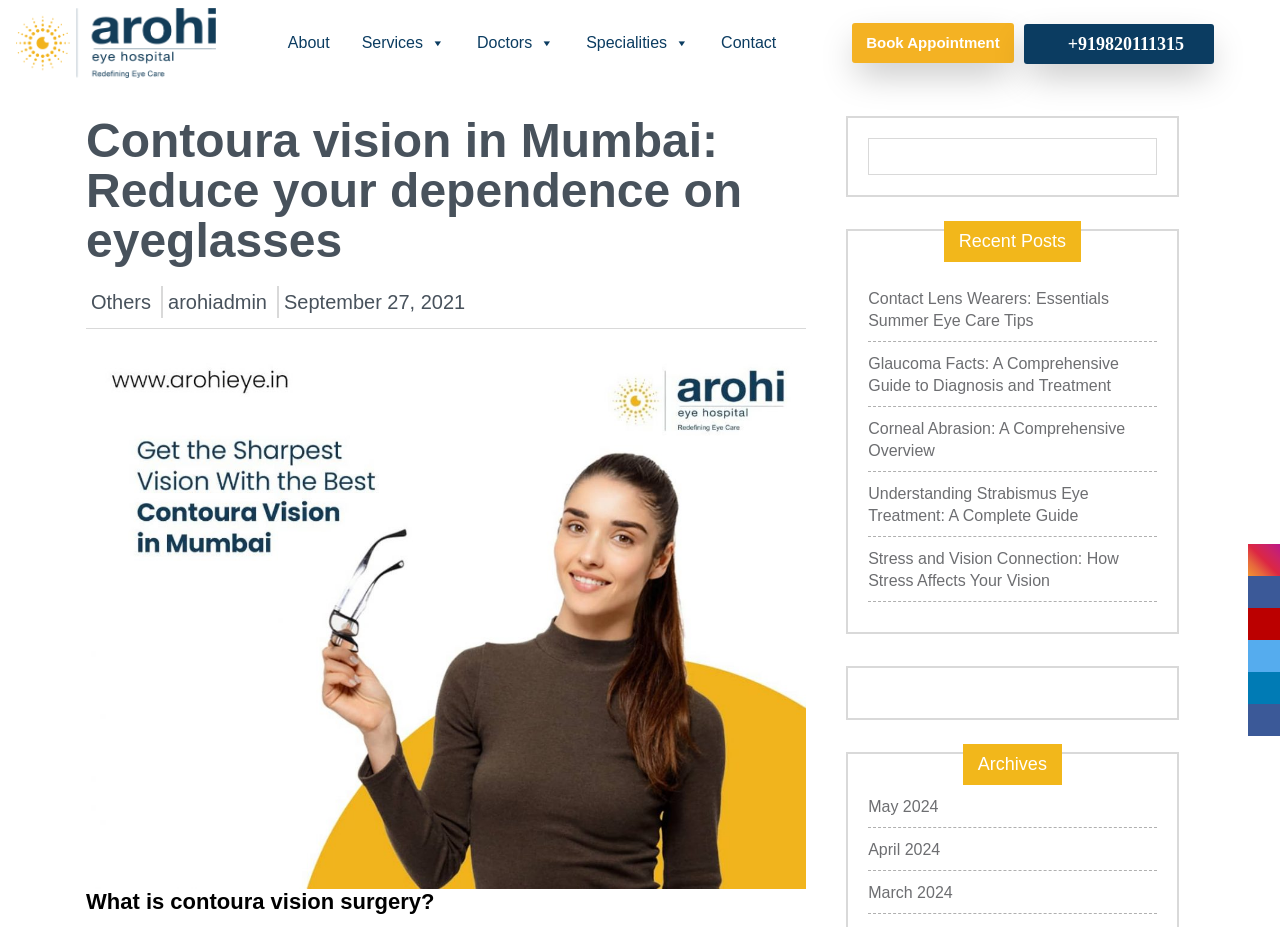What are the recent posts about?
Please provide a single word or phrase as the answer based on the screenshot.

Eye care and vision